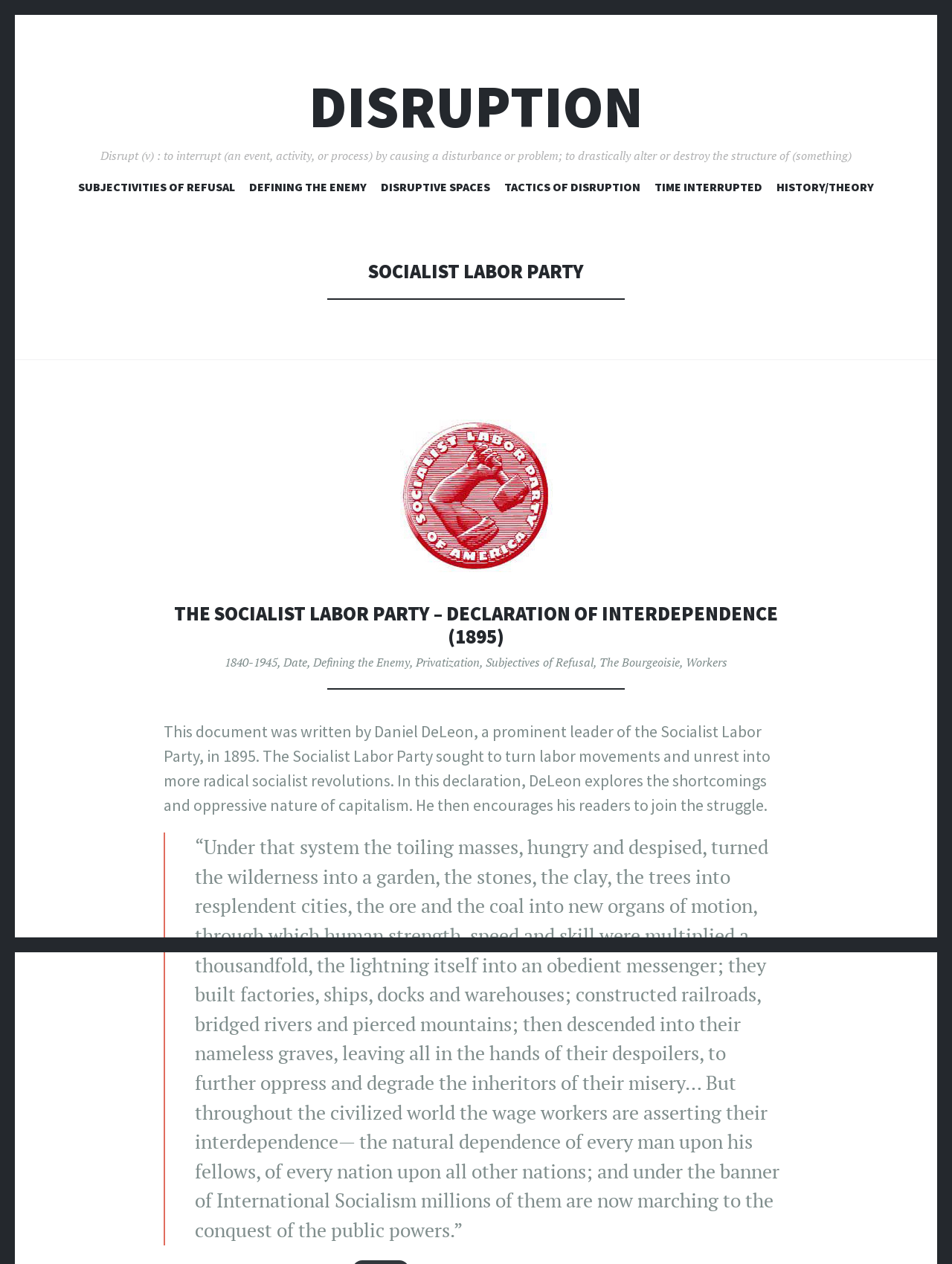Find the bounding box coordinates of the UI element according to this description: "Date".

[0.298, 0.517, 0.323, 0.53]